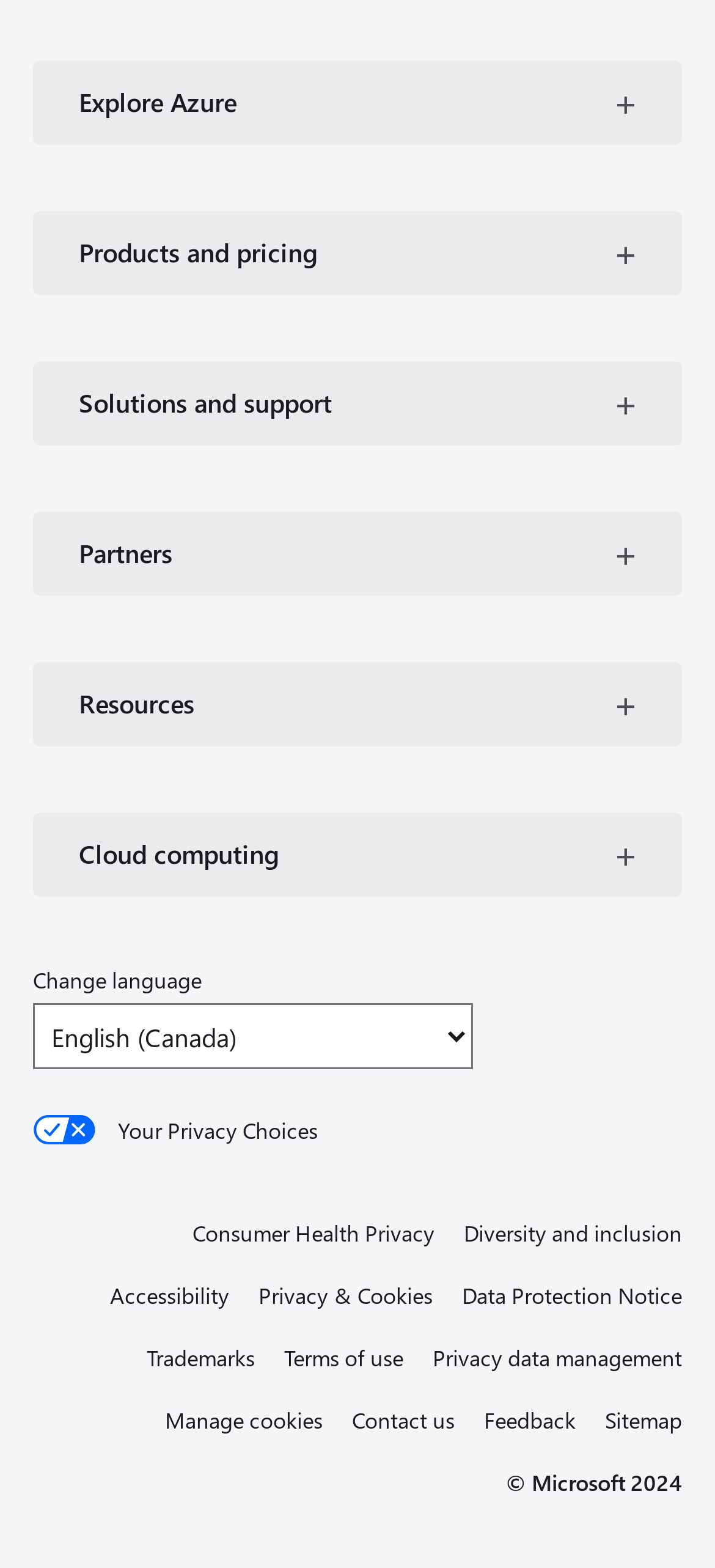Please specify the bounding box coordinates for the clickable region that will help you carry out the instruction: "Search".

None